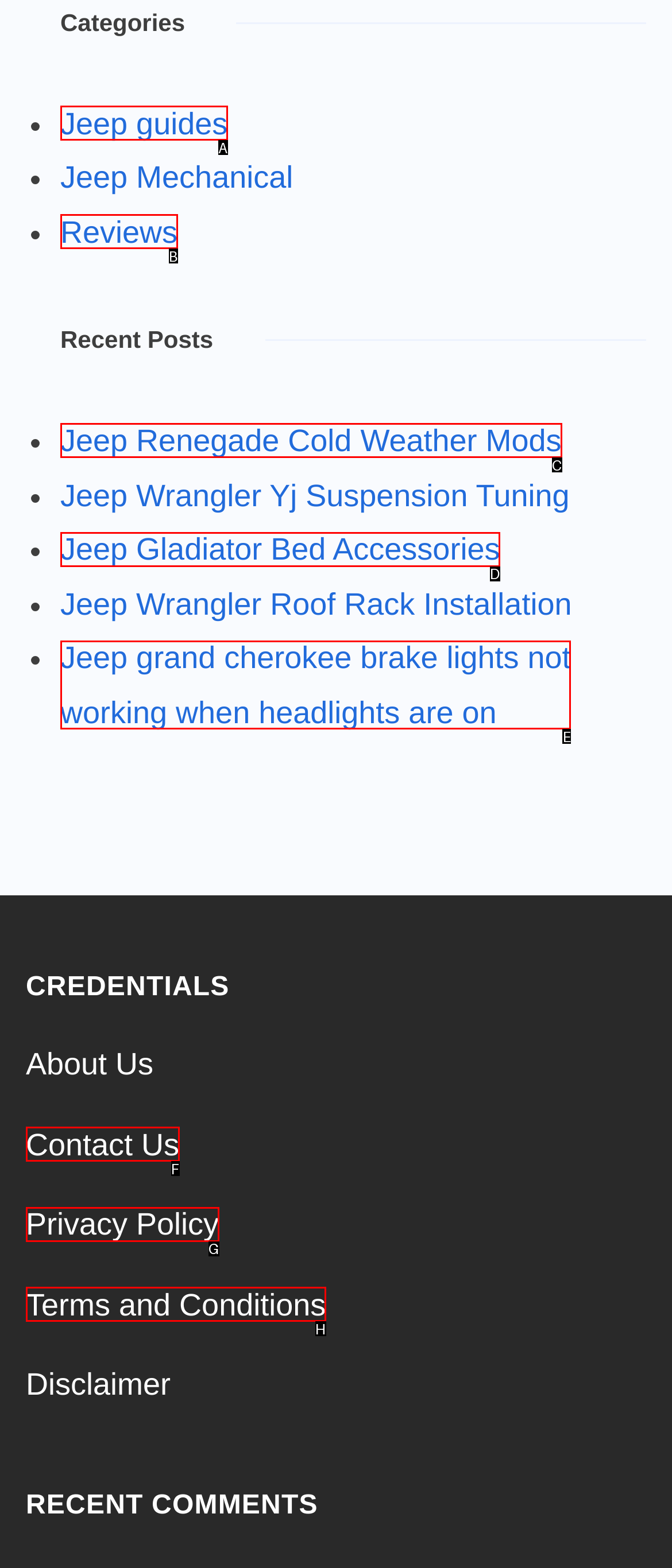Determine the correct UI element to click for this instruction: View Jeep Renegade Cold Weather Mods. Respond with the letter of the chosen element.

C